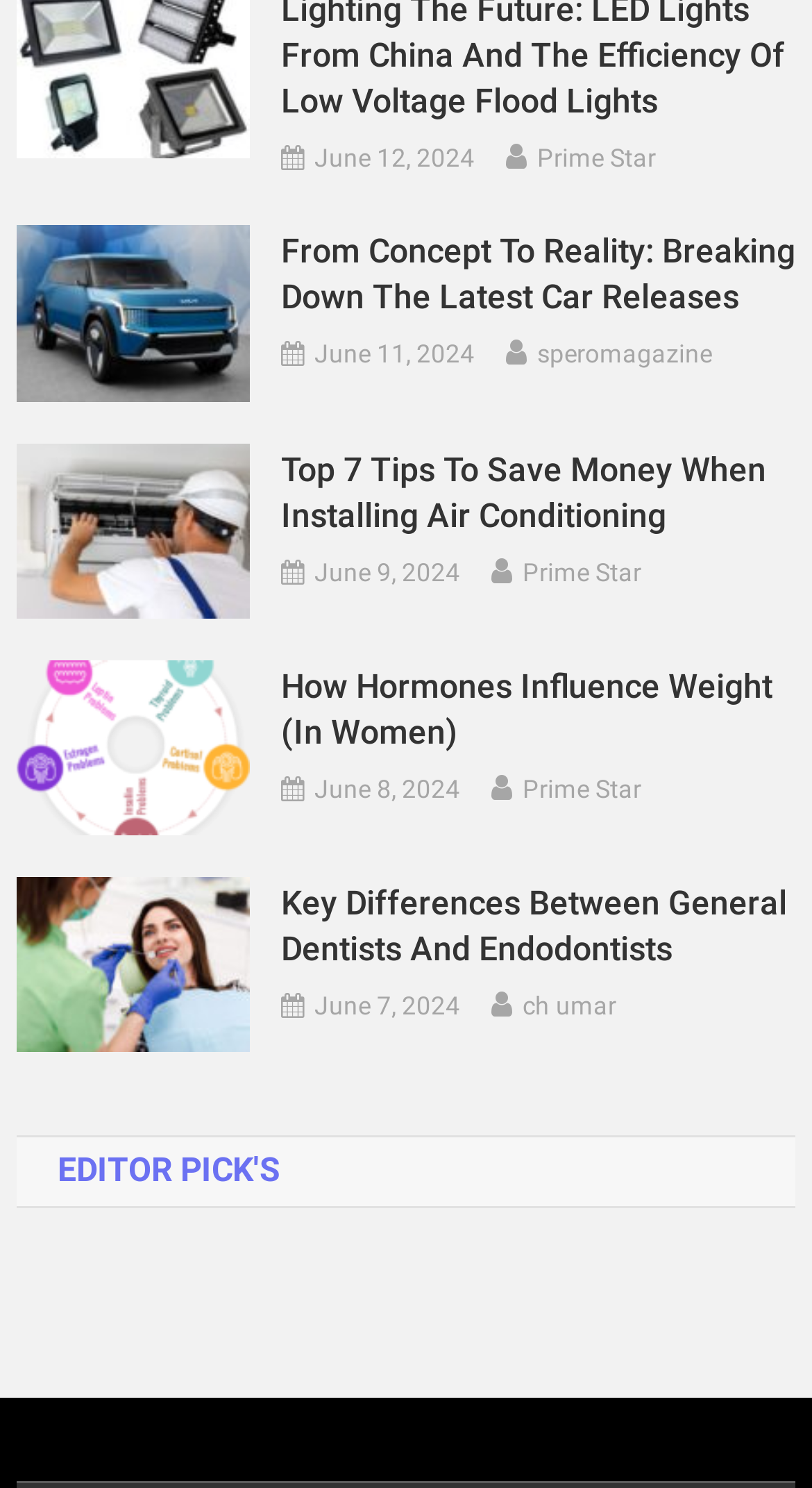How many articles are listed under 'EDITOR PICK'S'?
Use the image to give a comprehensive and detailed response to the question.

The 'EDITOR PICK'S' section is located at the bottom of the webpage, but it does not list any articles.